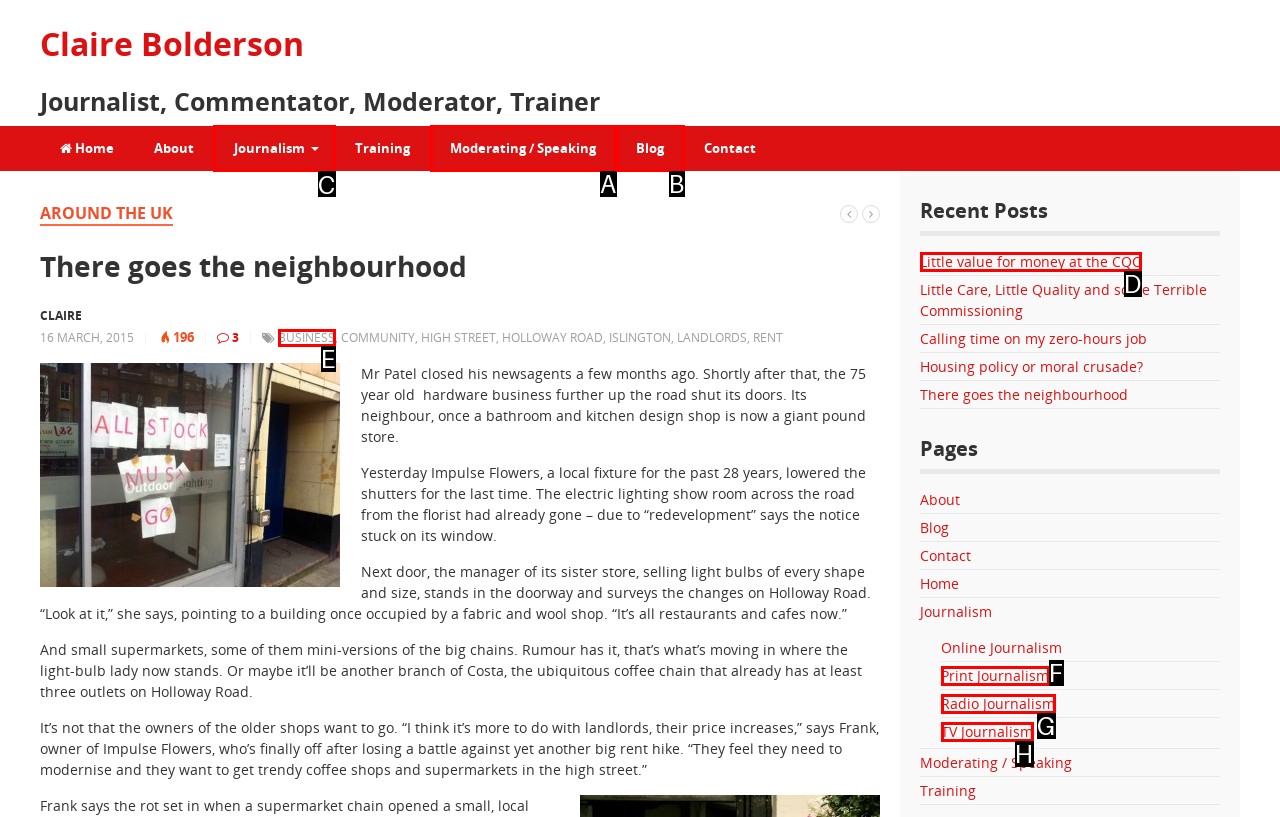Identify the correct UI element to click to follow this instruction: Visit the 'Journalism' page
Respond with the letter of the appropriate choice from the displayed options.

C